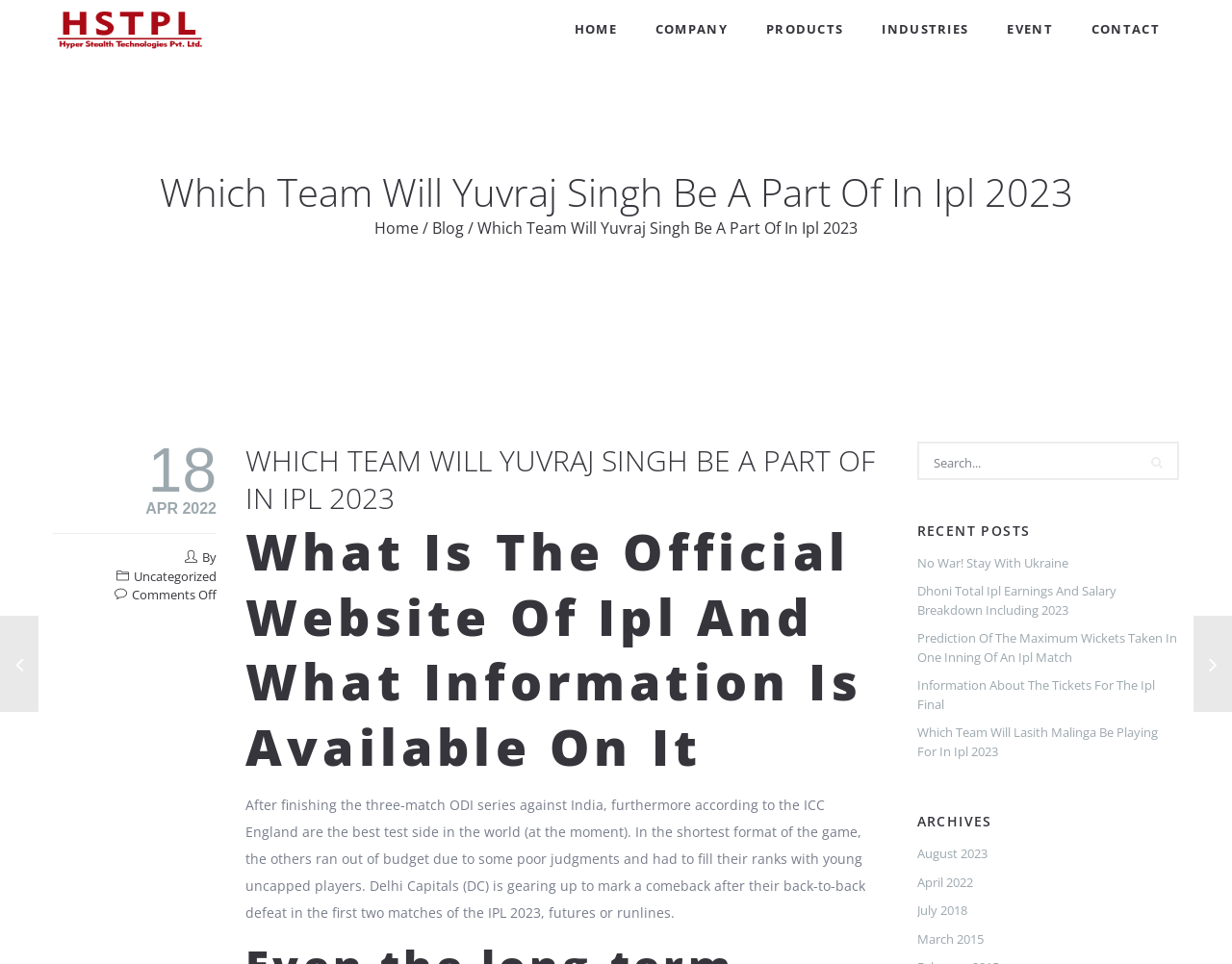Generate an in-depth caption that captures all aspects of the webpage.

The webpage appears to be a blog or article page, with a focus on cricket-related topics. At the top, there is a navigation menu with links to "HOME", "COMPANY", "PRODUCTS", "INDUSTRIES", "EVENT", and "CONTACT". Below this menu, there is a heading that reads "Which Team Will Yuvraj Singh Be A Part Of In Ipl 2023".

The main content of the page is divided into two sections. On the left, there is a section with a heading that reads "What Is The Official Website Of Ipl And What Information Is Available On It". This section contains a block of text that discusses the Indian Premier League (IPL) and the performance of the Delhi Capitals team.

On the right, there is a complementary section with a heading that reads "RECENT POSTS". This section contains a list of links to other articles or blog posts, including "No War! Stay With Ukraine", "Dhoni Total Ipl Earnings And Salary Breakdown Including 2023", and several others. Below this list, there is another heading that reads "ARCHIVES", which contains links to archived posts from different months and years.

There are also several images on the page, including a logo for "Hyper Stealth Technologies Pvt. Ltd." at the top, and possibly other images or icons scattered throughout the content. The page has a relatively simple layout, with a focus on presenting text-based content in a clear and readable format.